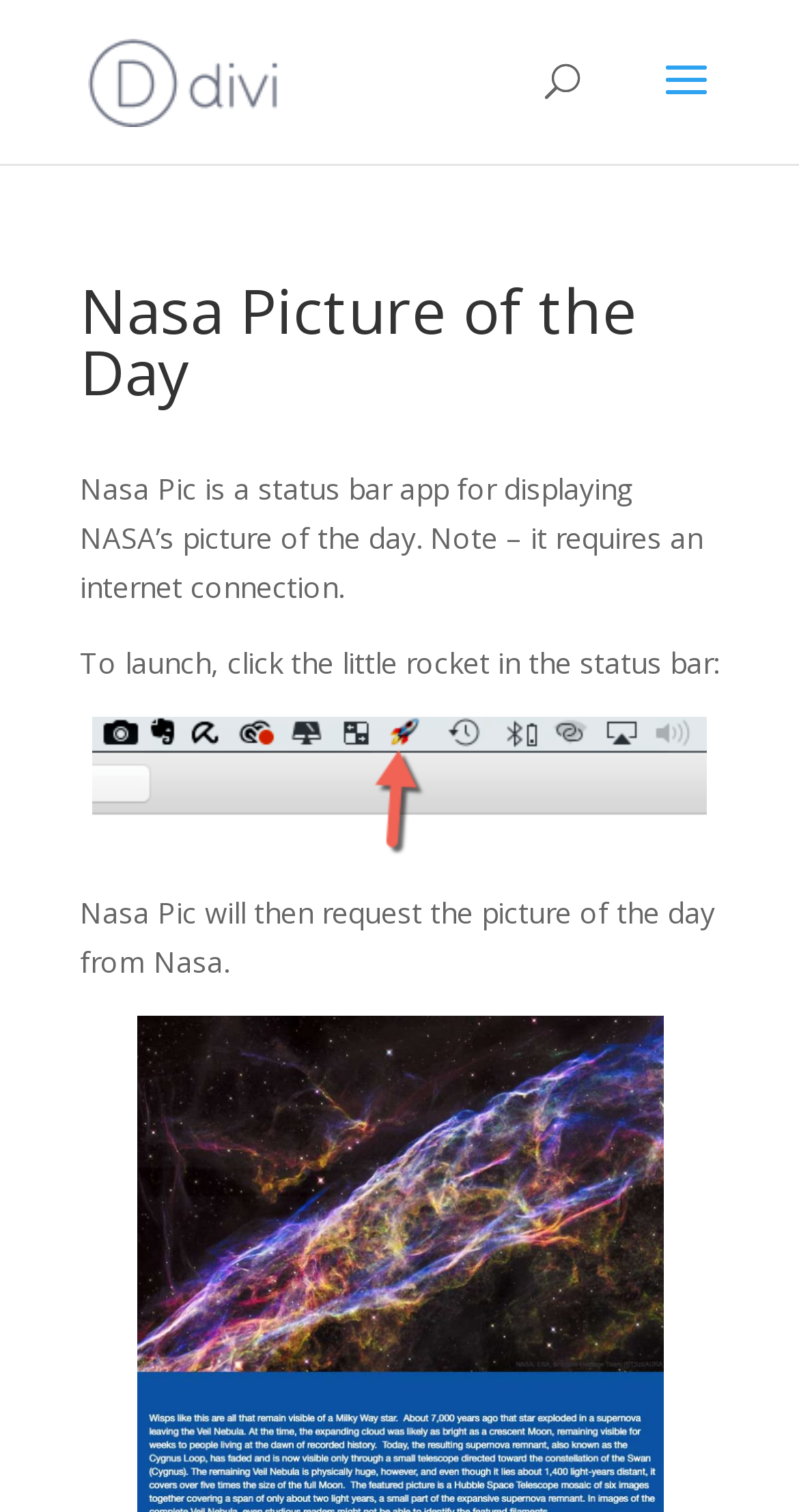Please find the bounding box for the following UI element description. Provide the coordinates in (top-left x, top-left y, bottom-right x, bottom-right y) format, with values between 0 and 1: alt="hamiltondevs"

[0.11, 0.039, 0.349, 0.065]